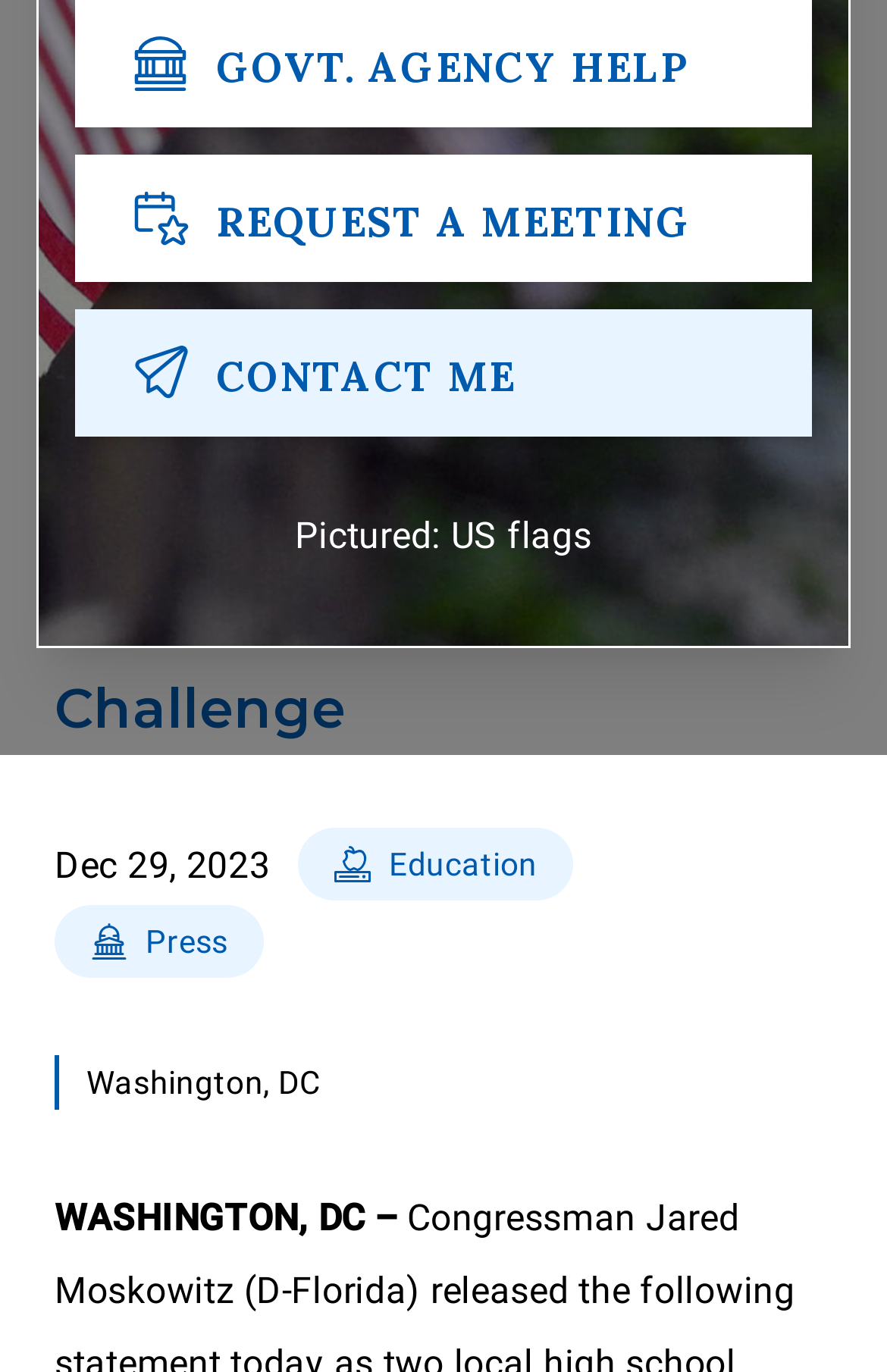Determine the bounding box for the described UI element: "REQUEST A MEETING".

[0.085, 0.113, 0.915, 0.206]